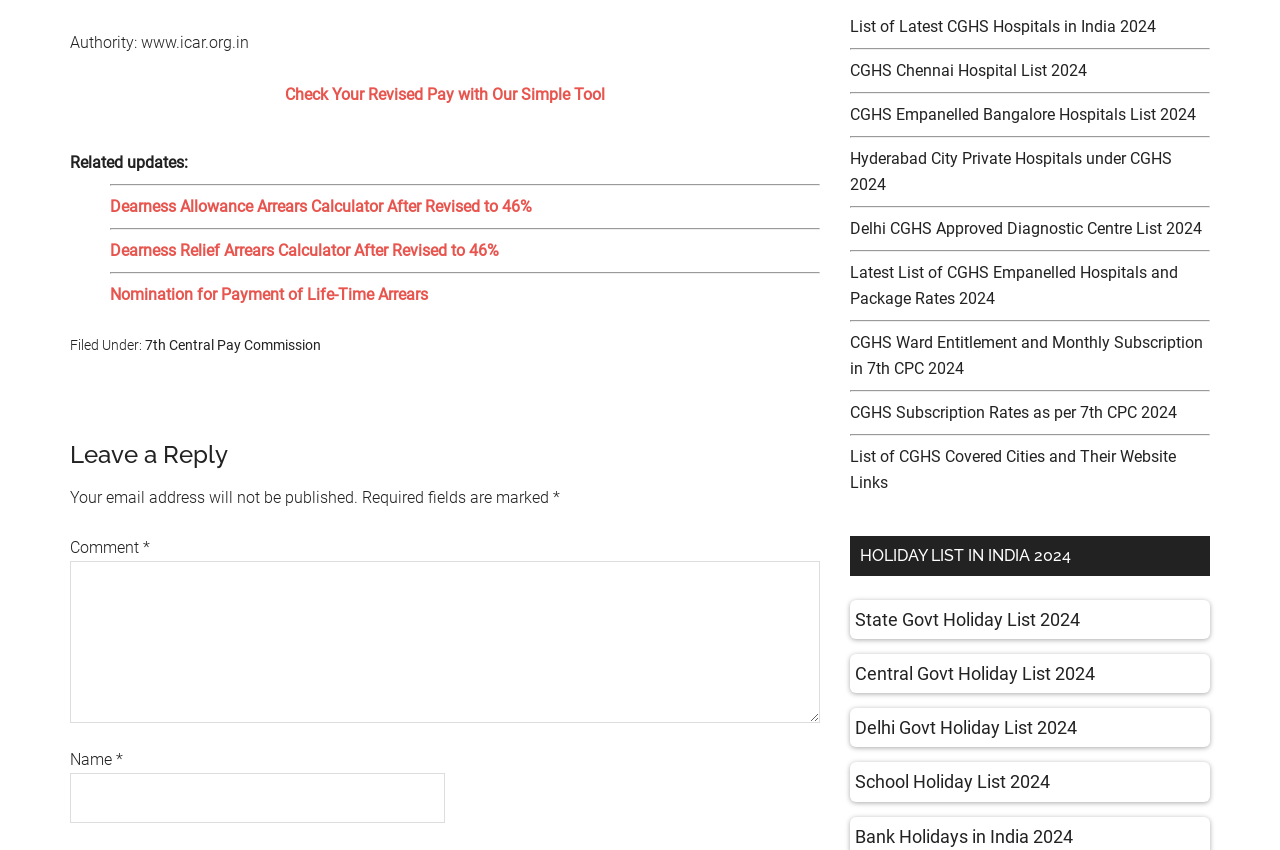Given the element description parent_node: Comment * name="comment", specify the bounding box coordinates of the corresponding UI element in the format (top-left x, top-left y, bottom-right x, bottom-right y). All values must be between 0 and 1.

[0.055, 0.66, 0.641, 0.851]